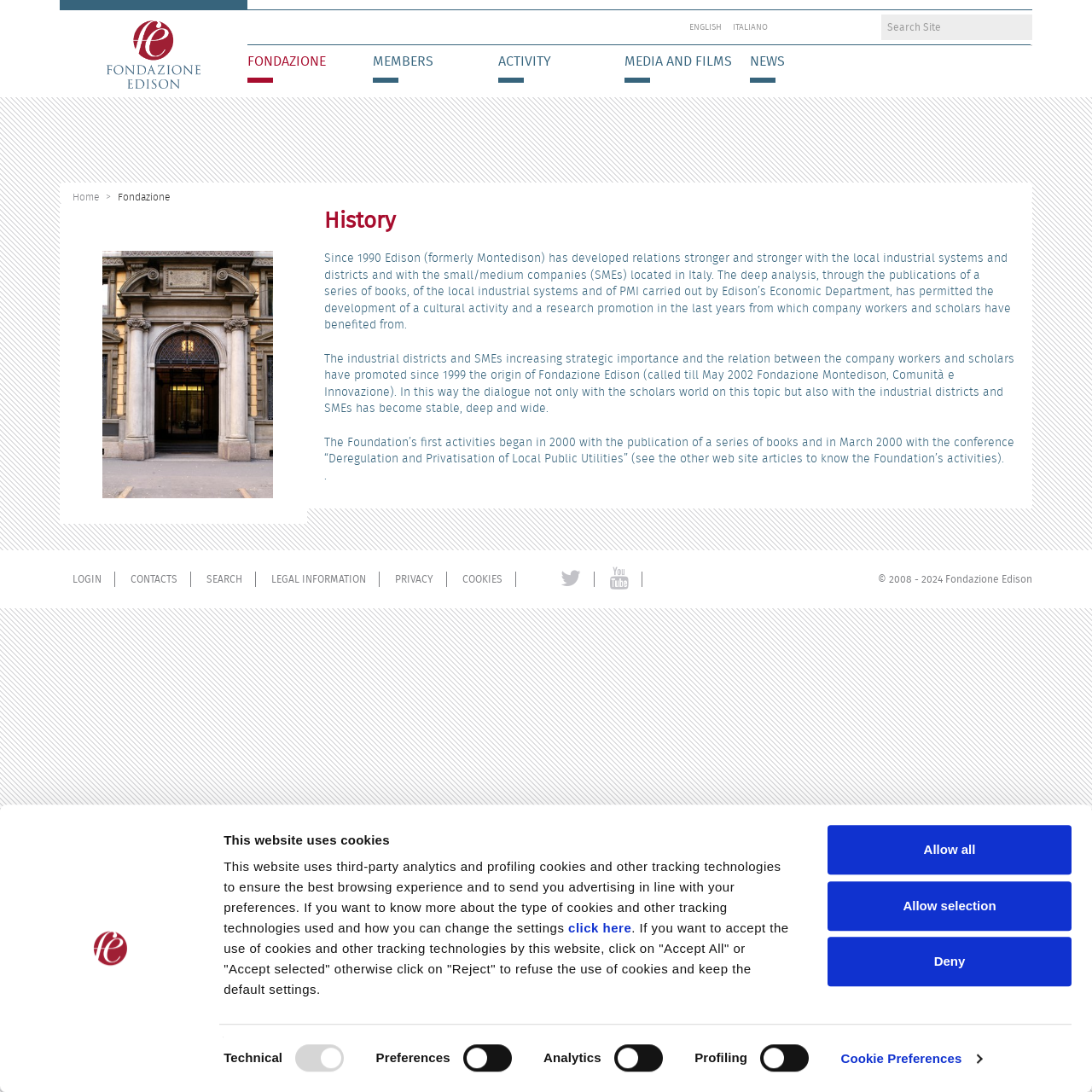What is the purpose of the cookies on this website?
Answer with a single word or phrase, using the screenshot for reference.

To ensure the best browsing experience